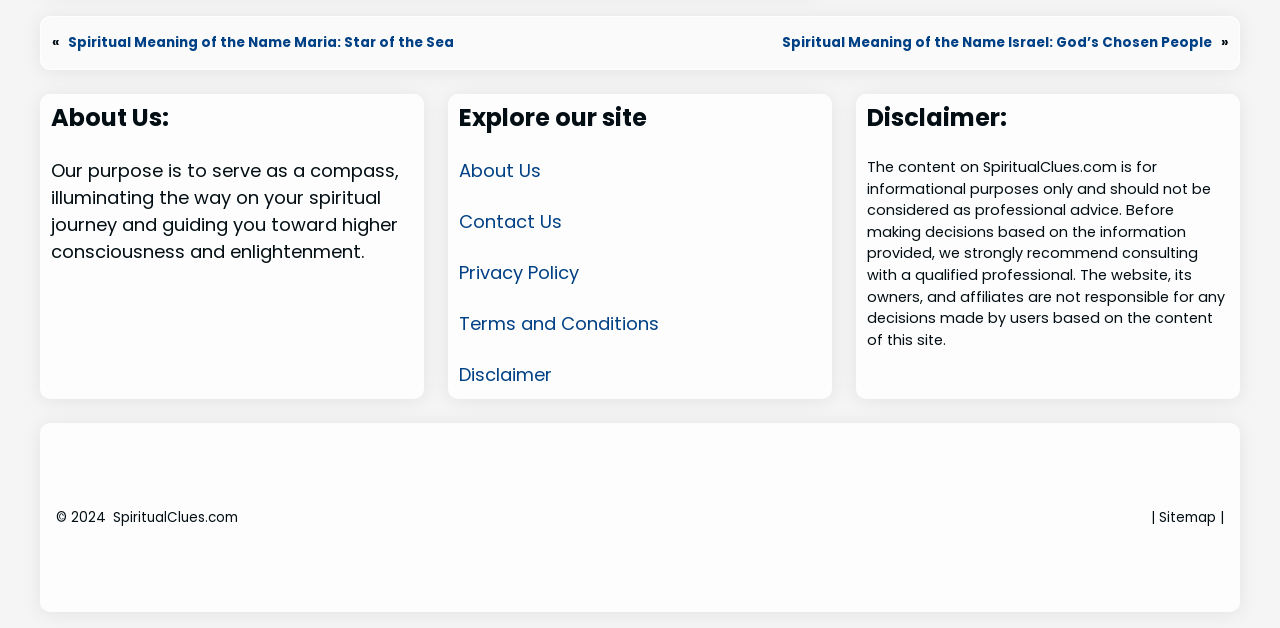Respond to the question with just a single word or phrase: 
How many links are there in the 'Explore our site' section?

4